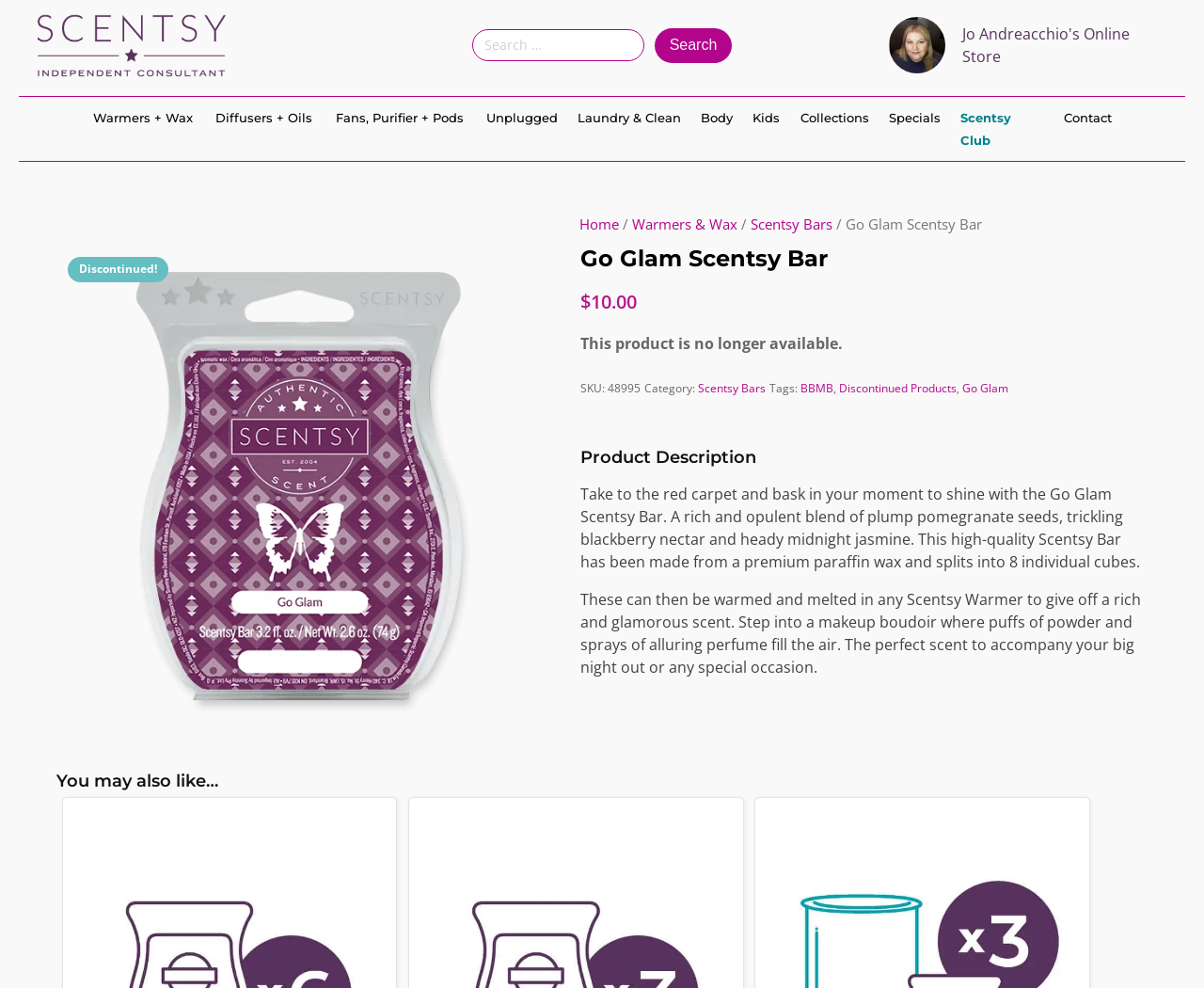Based on the image, give a detailed response to the question: What is the category of the product?

I determined the answer by looking at the link element with the text 'Scentsy Bars' under the 'Category:' label, which suggests that it is the category of the product.